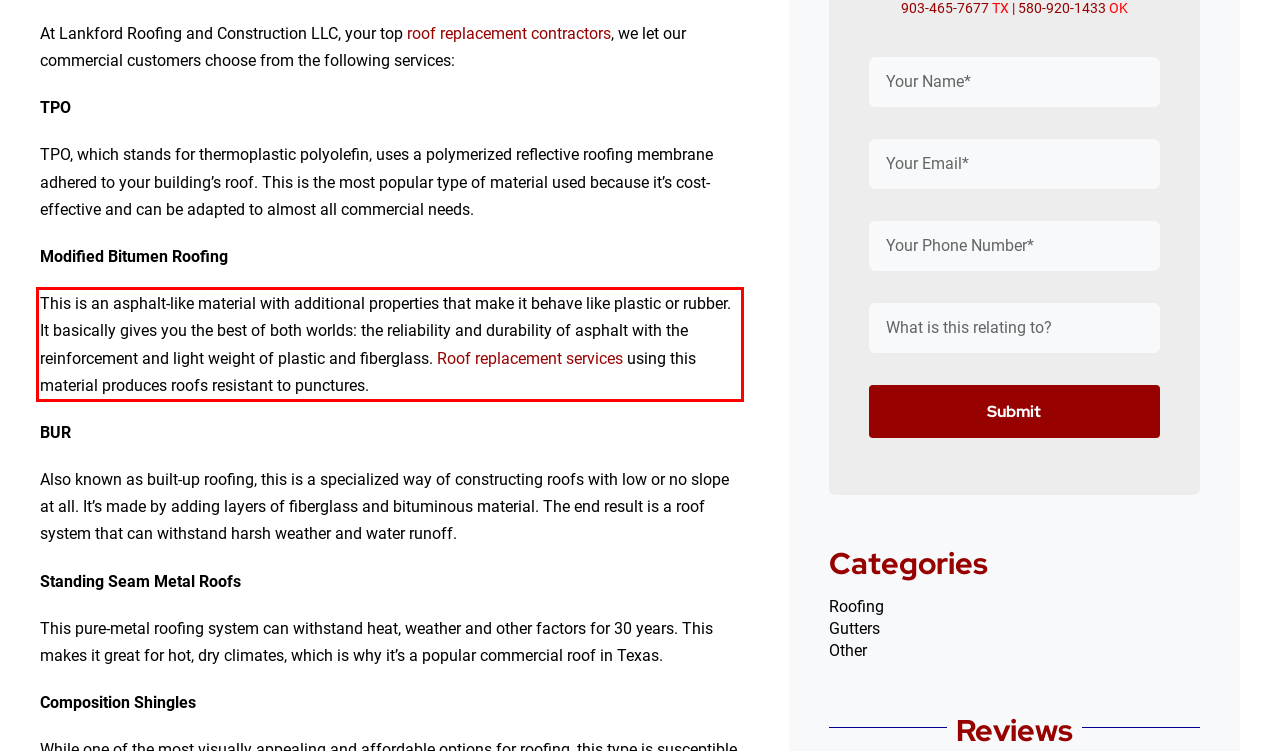Using the provided screenshot of a webpage, recognize the text inside the red rectangle bounding box by performing OCR.

This is an asphalt-like material with additional properties that make it behave like plastic or rubber. It basically gives you the best of both worlds: the reliability and durability of asphalt with the reinforcement and light weight of plastic and fiberglass. Roof replacement services using this material produces roofs resistant to punctures.